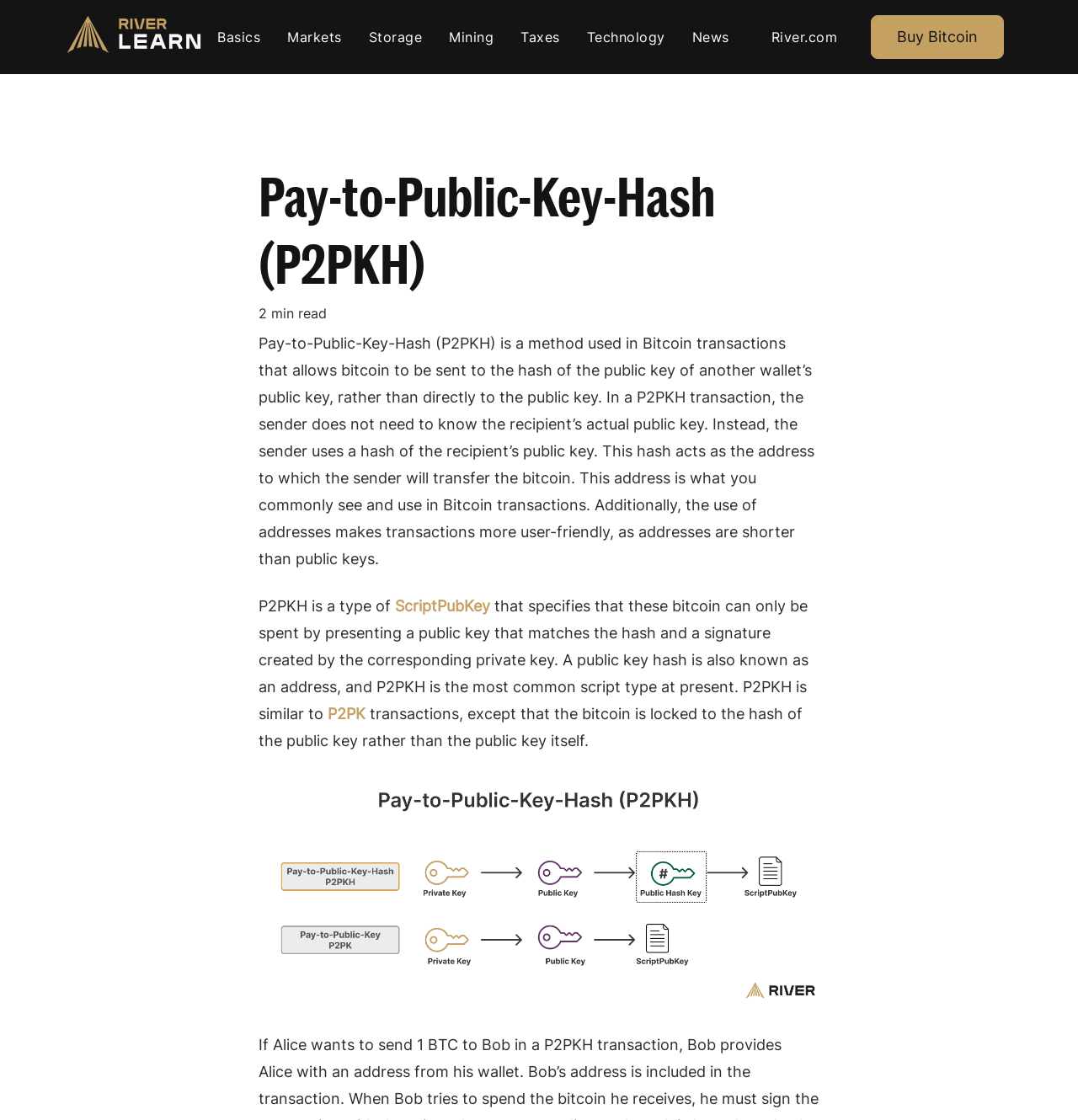Provide the bounding box coordinates of the HTML element this sentence describes: "Buy Bitcoin".

[0.808, 0.014, 0.931, 0.053]